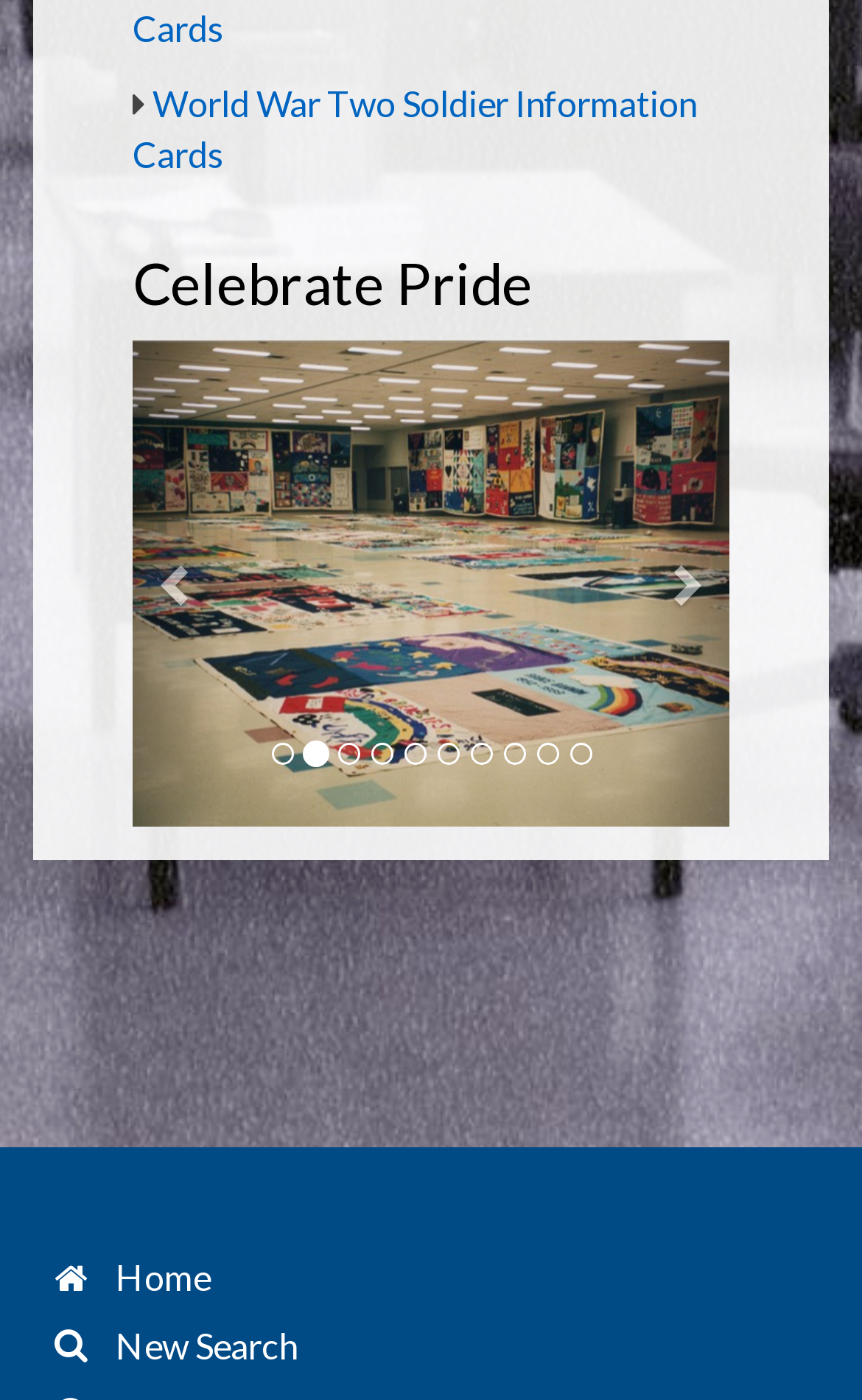Can you determine the bounding box coordinates of the area that needs to be clicked to fulfill the following instruction: "Celebrate Pride"?

[0.154, 0.181, 0.846, 0.226]